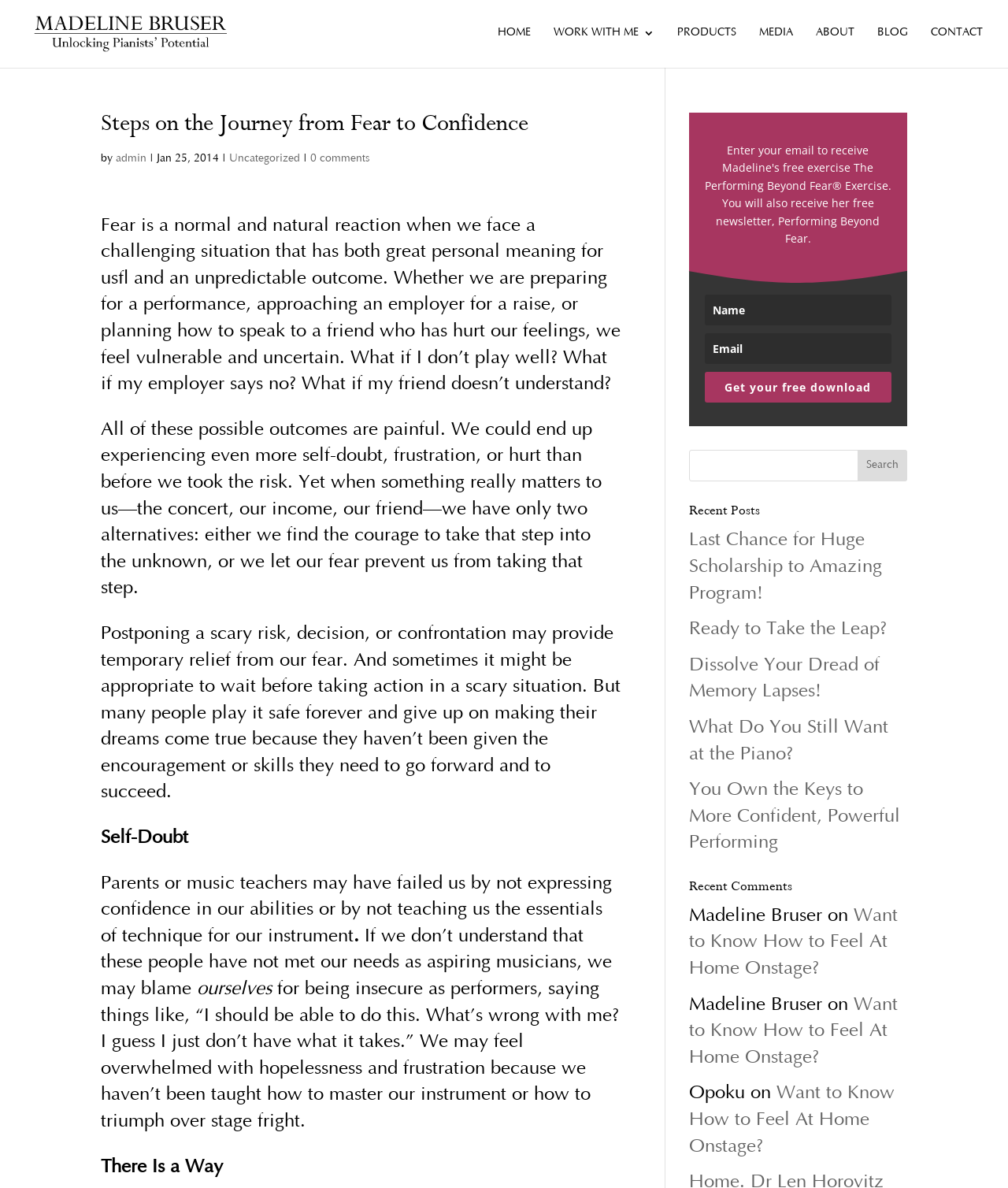Locate the bounding box coordinates of the item that should be clicked to fulfill the instruction: "Click the 'HOME' link".

[0.494, 0.022, 0.527, 0.057]